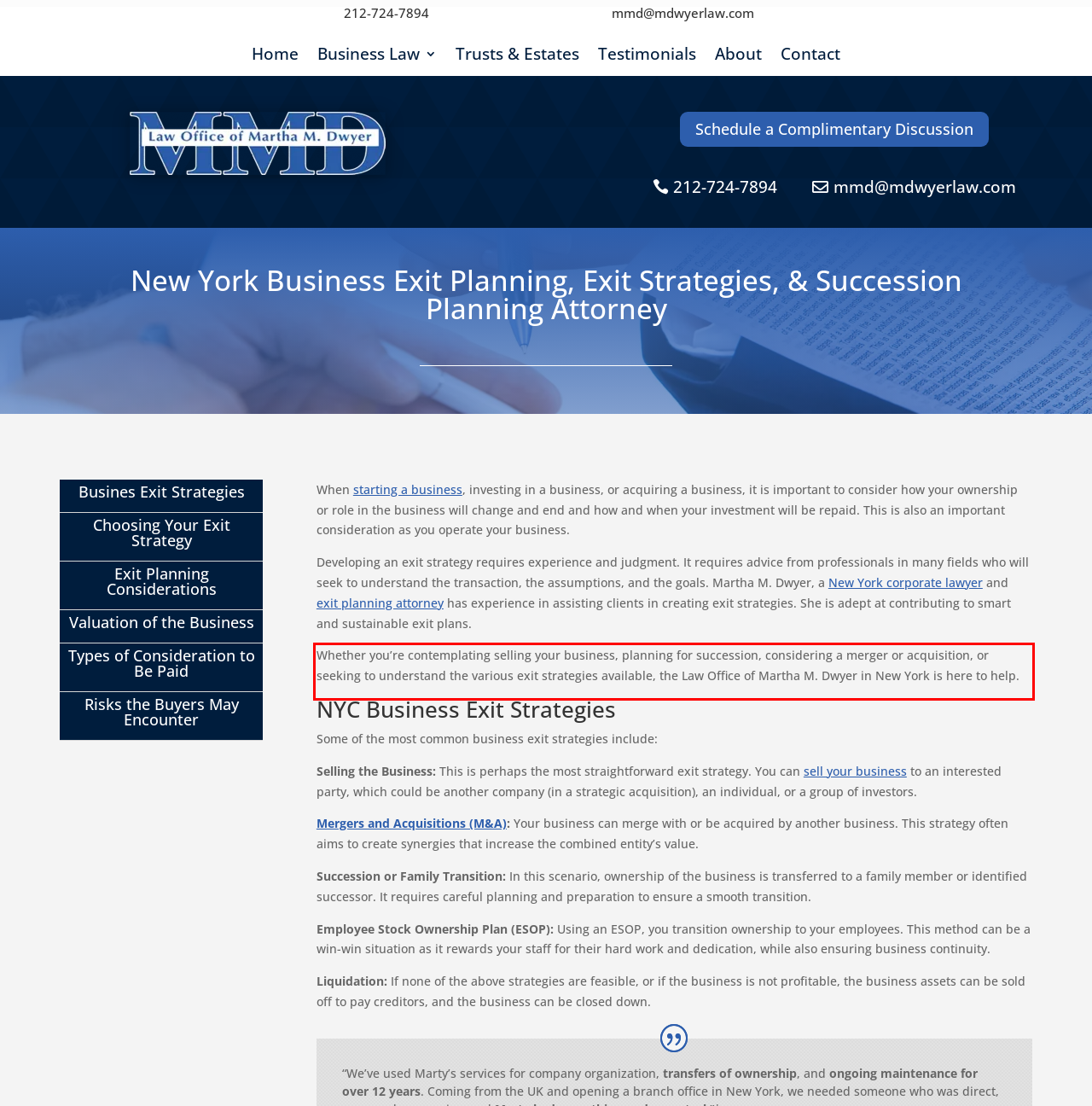Please perform OCR on the text content within the red bounding box that is highlighted in the provided webpage screenshot.

Whether you’re contemplating selling your business, planning for succession, considering a merger or acquisition, or seeking to understand the various exit strategies available, the Law Office of Martha M. Dwyer in New York is here to help.